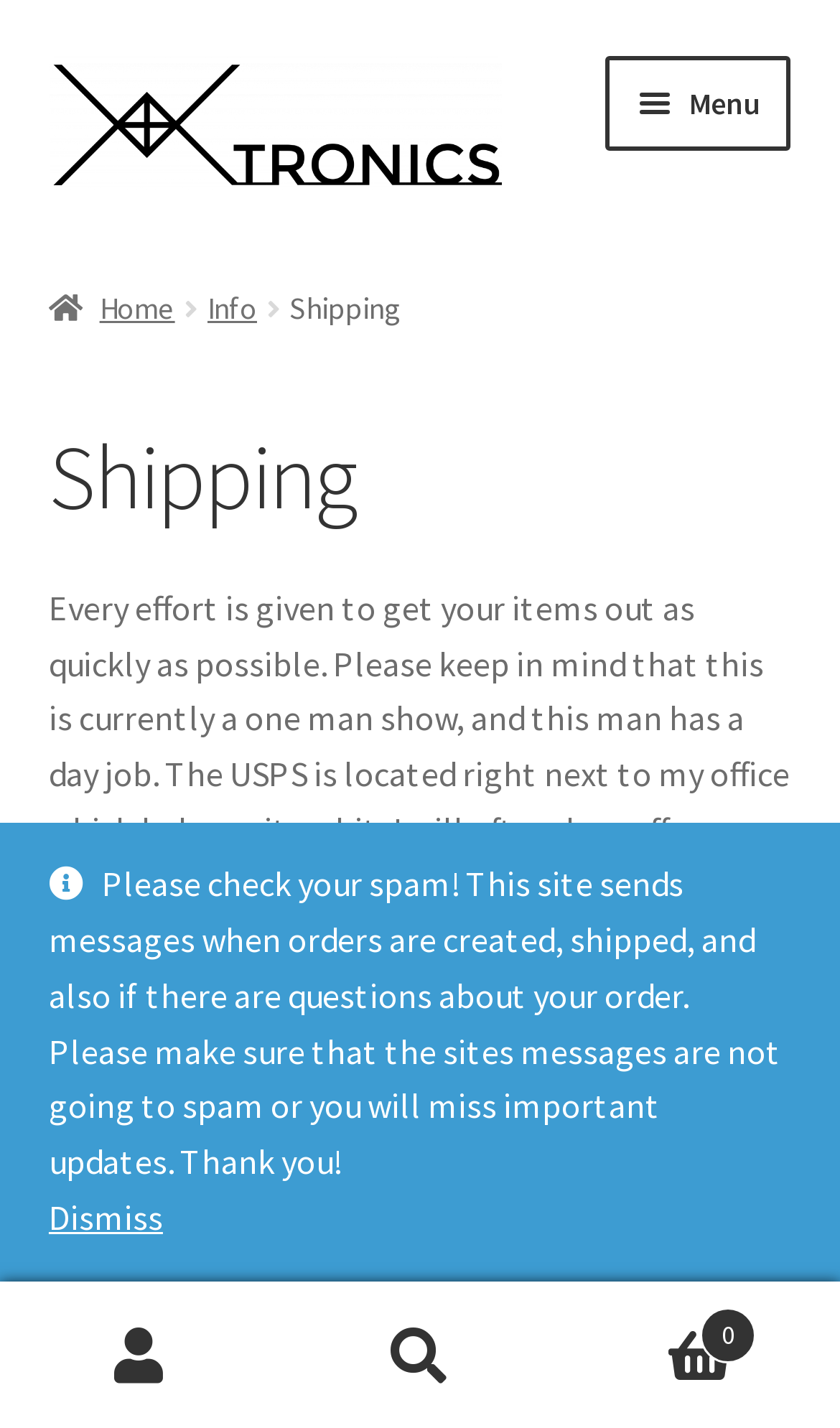Based on the image, provide a detailed response to the question:
What is the location of the USPS?

According to the text, the USPS is located right next to the office, which makes it convenient for the website owner to drop off packages during lunch breaks.